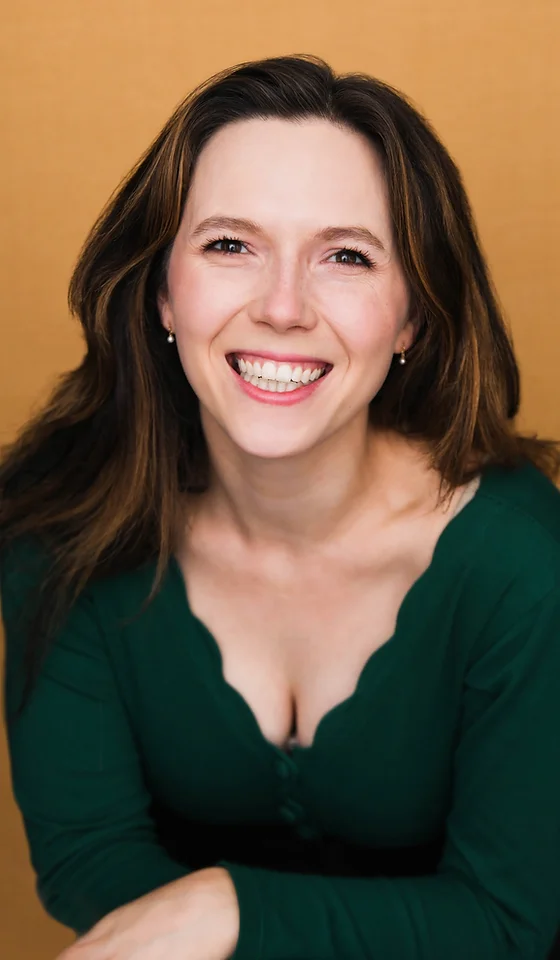What is the dominant color of the background? Analyze the screenshot and reply with just one word or a short phrase.

Orange